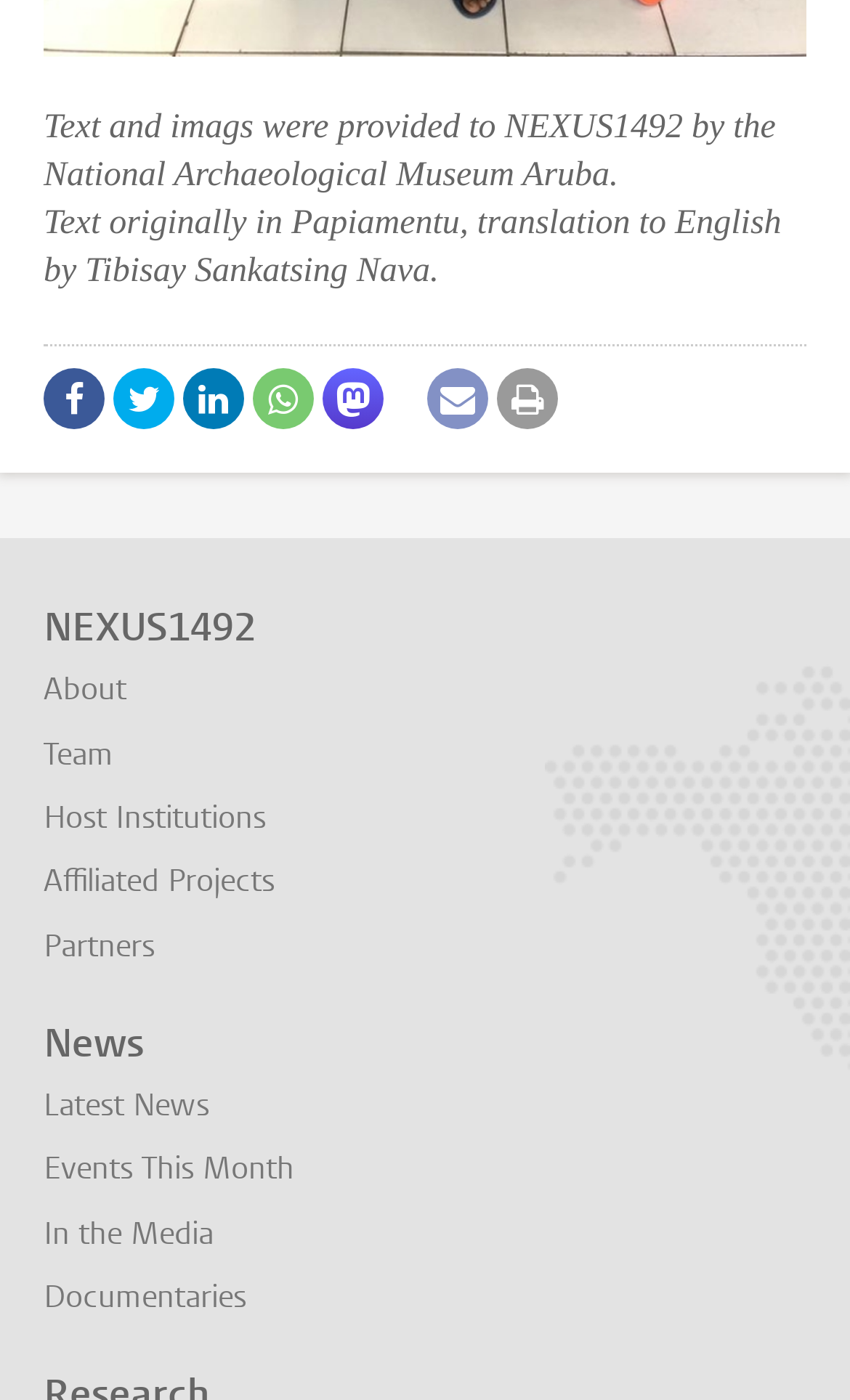How many main navigation links are present?
Based on the screenshot, provide your answer in one word or phrase.

5